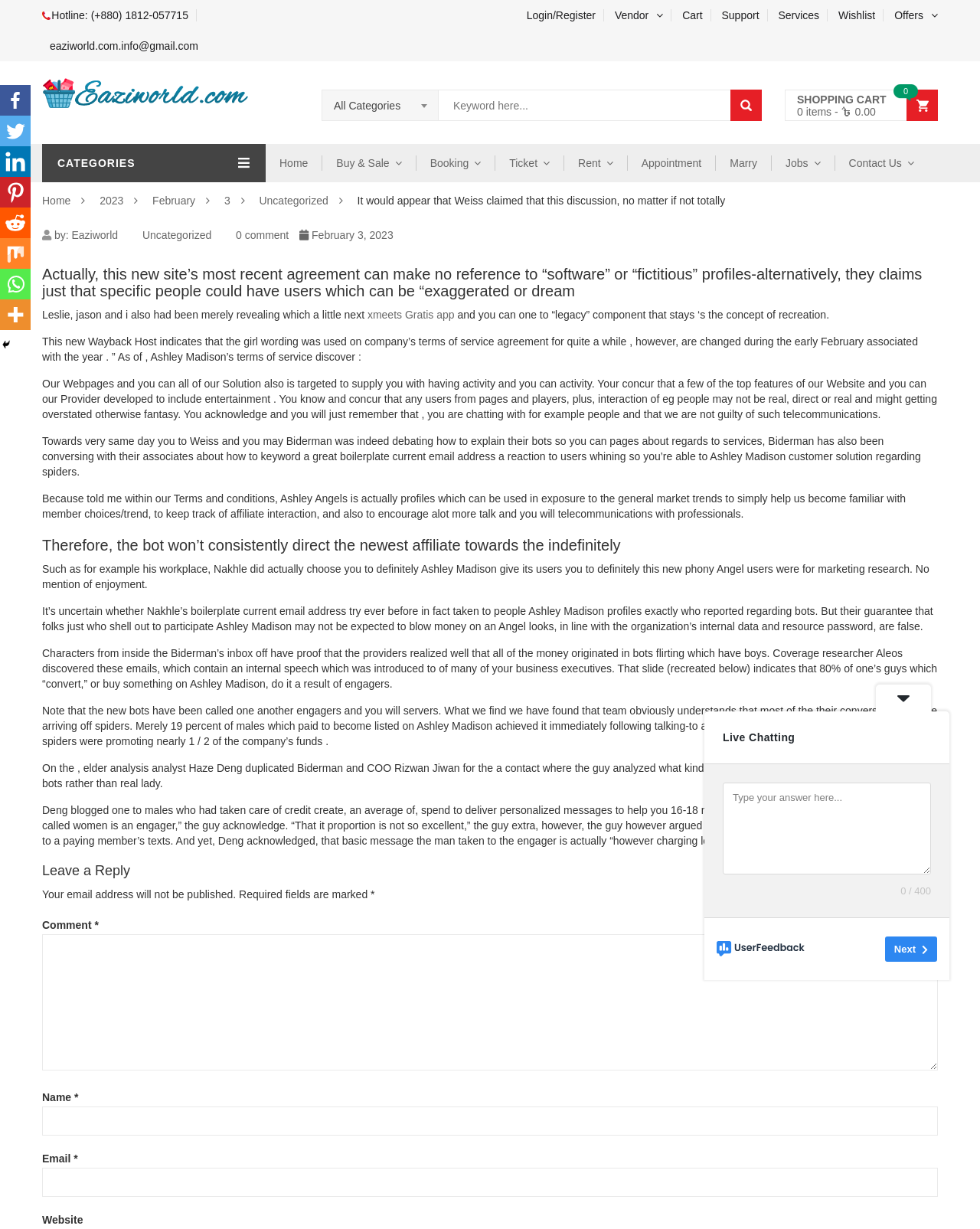Provide your answer to the question using just one word or phrase: What is the website's name?

Eaziworld.com